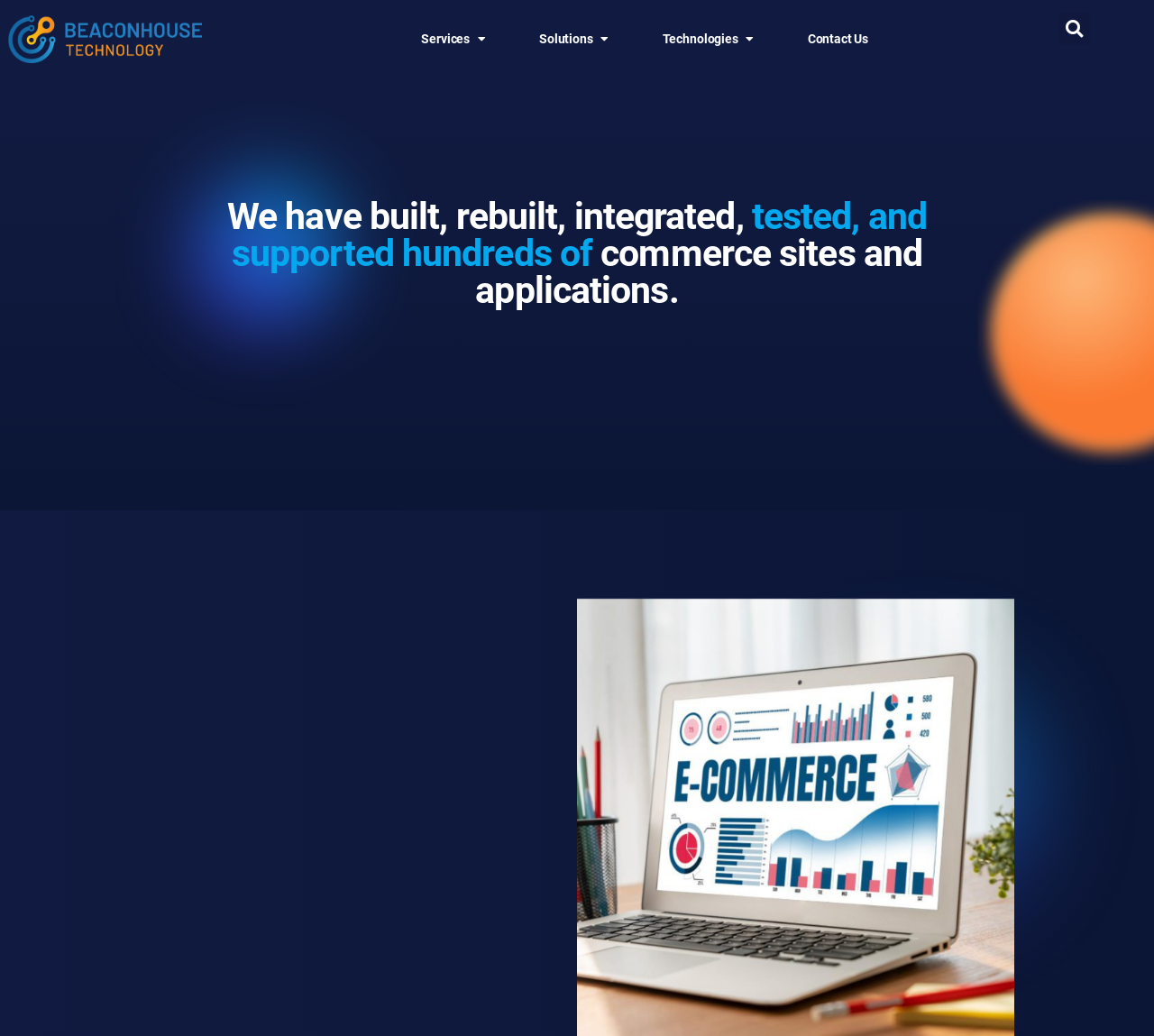What is the relationship between planning, design, and execution in product development?
Could you answer the question in a detailed manner, providing as much information as possible?

The webpage suggests that discrepancies in planning, design, or execution can lead to the failure of brilliant groups to deliver successful products, highlighting the importance of a cohesive approach to product development.